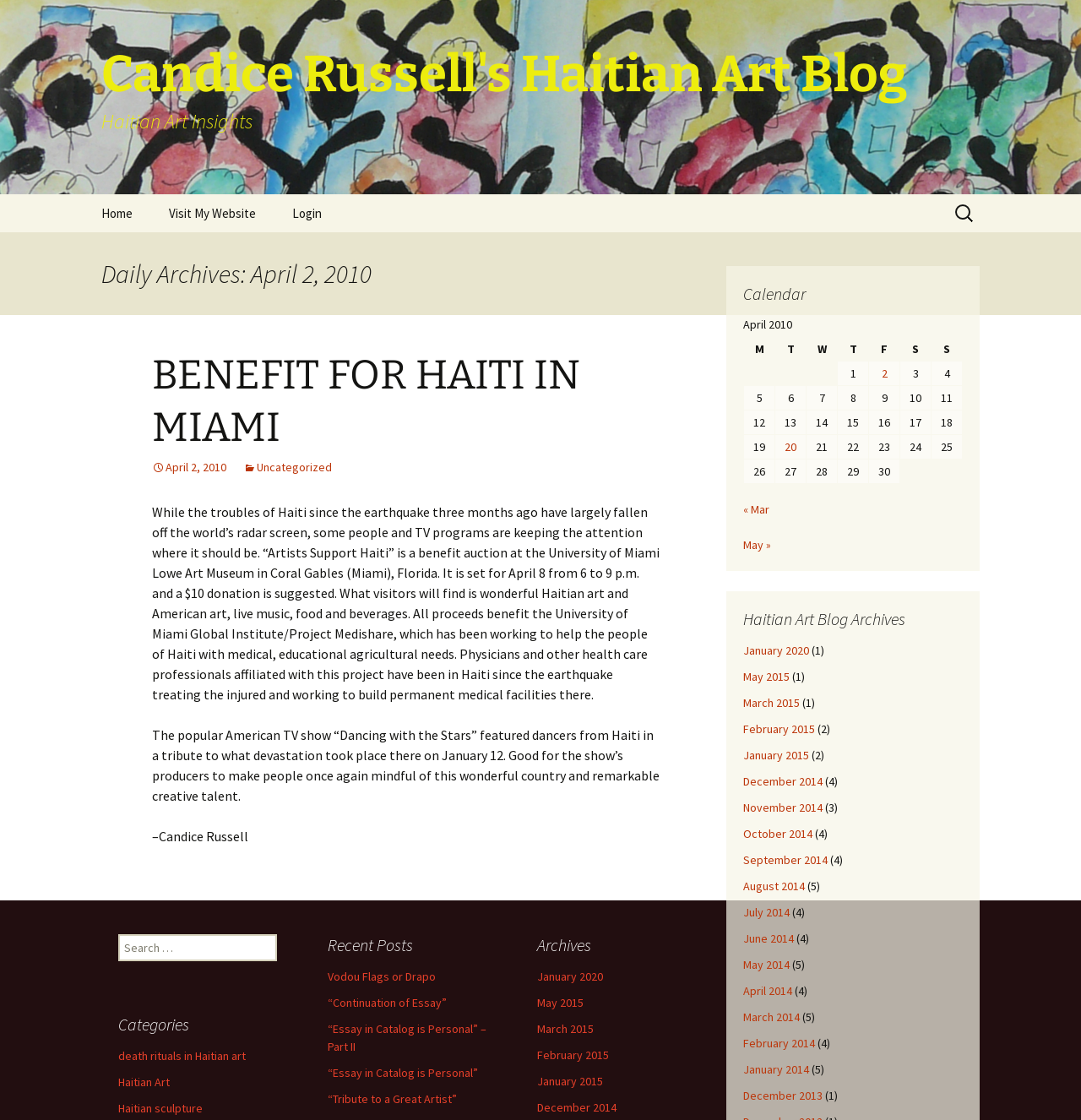Point out the bounding box coordinates of the section to click in order to follow this instruction: "Read the article 'BENEFIT FOR HAITI IN MIAMI'".

[0.141, 0.313, 0.537, 0.404]